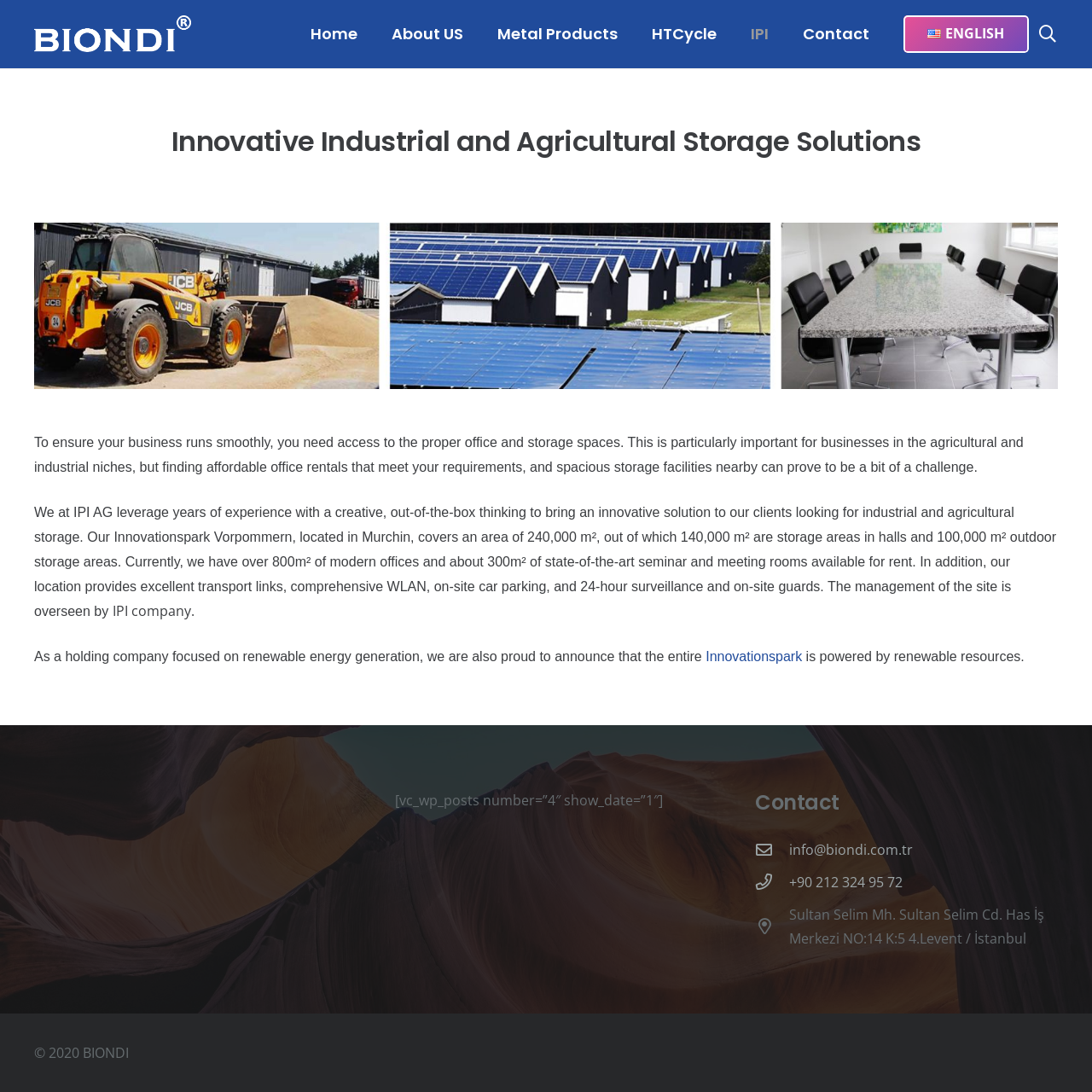Please find the bounding box coordinates of the element that must be clicked to perform the given instruction: "Search for something". The coordinates should be four float numbers from 0 to 1, i.e., [left, top, right, bottom].

[0.942, 0.014, 0.977, 0.049]